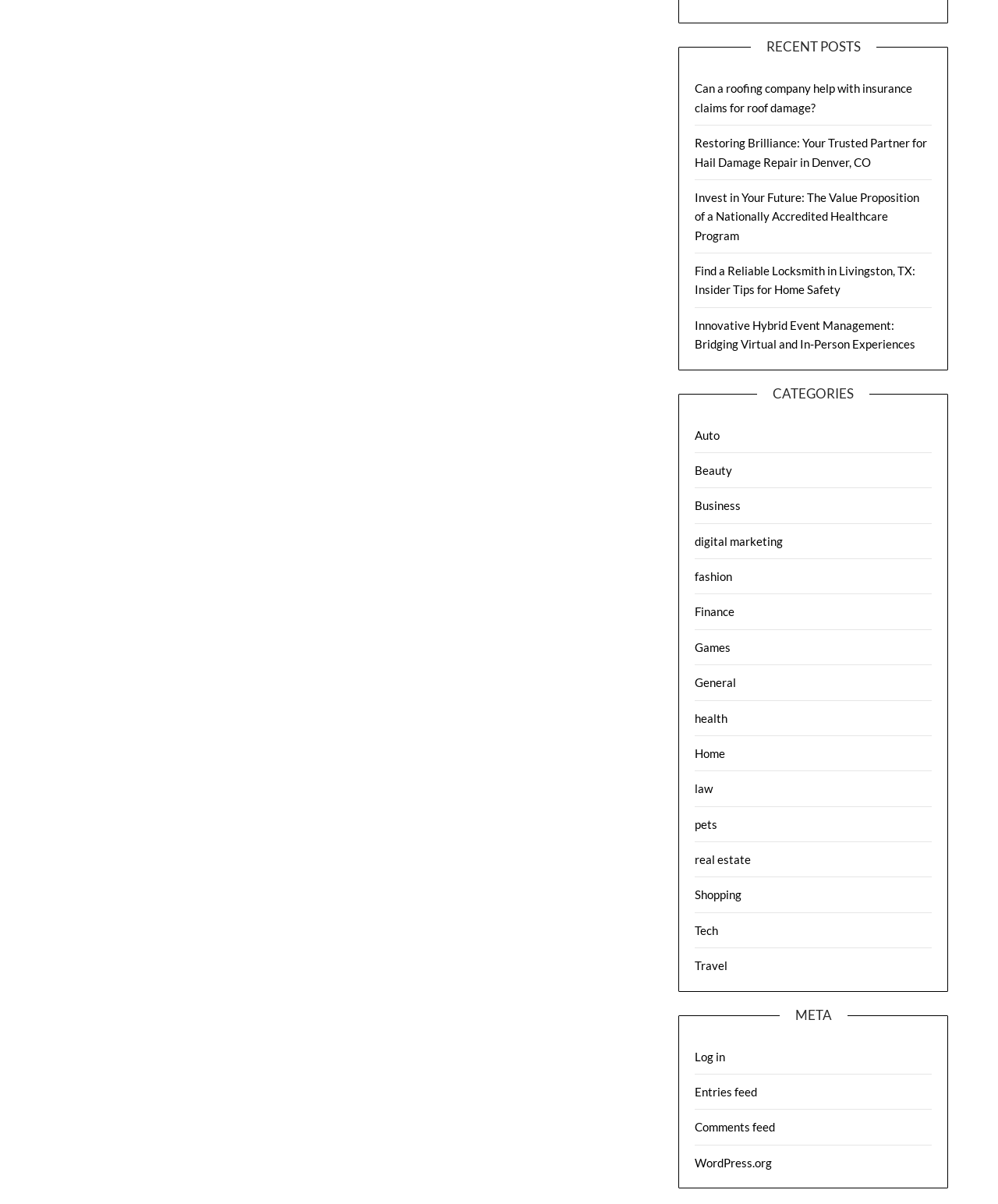Kindly respond to the following question with a single word or a brief phrase: 
How many links are listed under 'CATEGORIES' and 'META' combined?

18